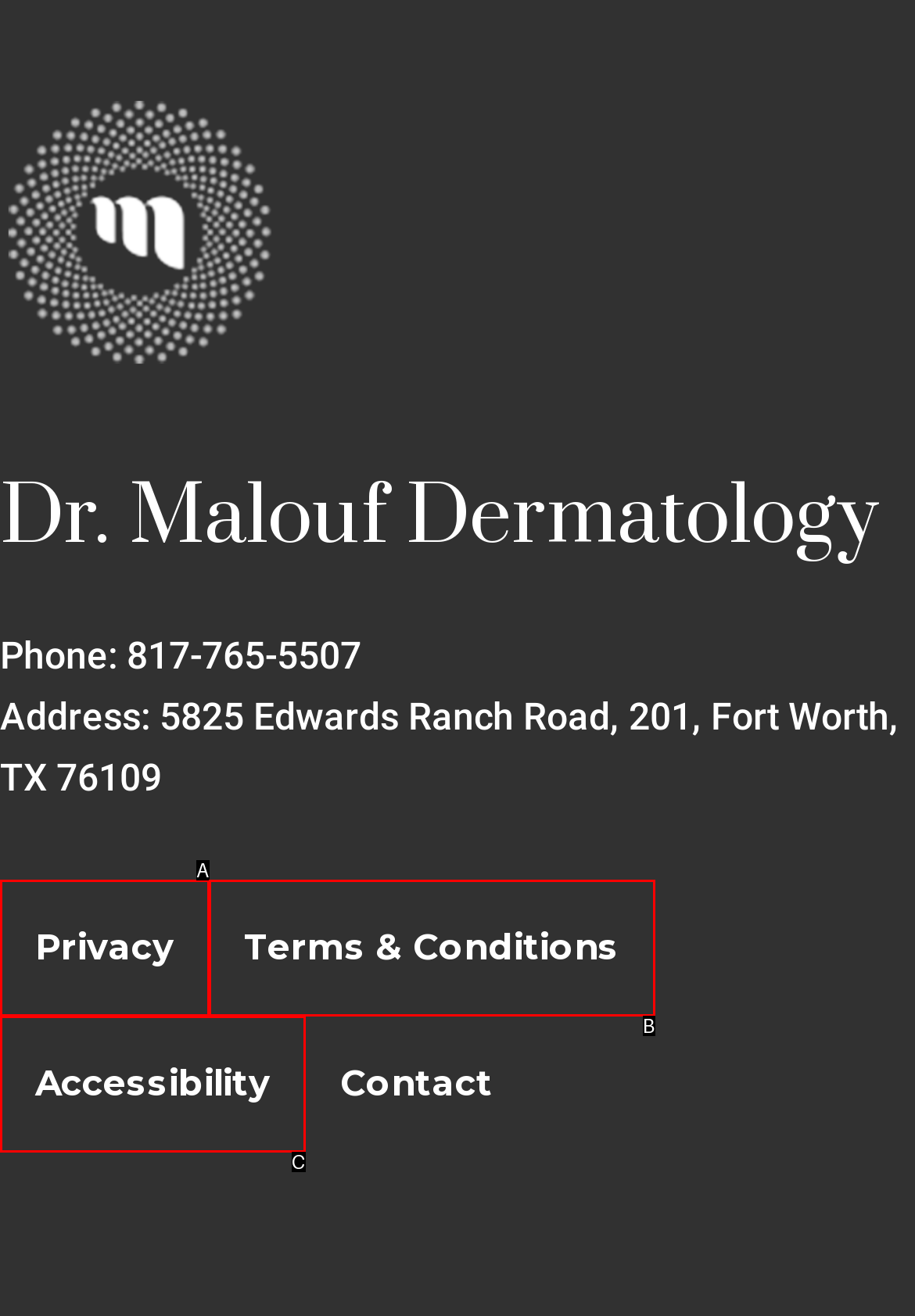Based on the description: Terms & Conditions, find the HTML element that matches it. Provide your answer as the letter of the chosen option.

B